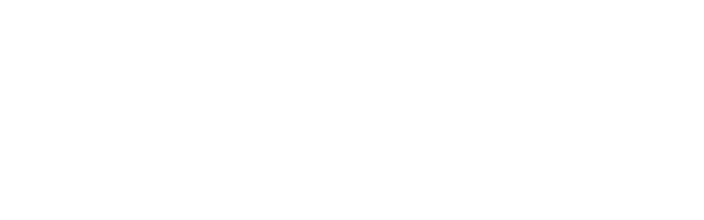Explain what is happening in the image with as much detail as possible.

The image illustrates a collection of ideas presented under the heading "Related Posts," specifically highlighting "230 Fantastic Special Occasion Speech Topics To Impress Audience." This resource is designed to provide inspiration for crafting engaging and impactful speeches suitable for various special occasions. The visual element serves to capture the audience's attention and enhance the content's appeal in a digital context, emphasizing the importance of well-structured speech topics in effective communication.